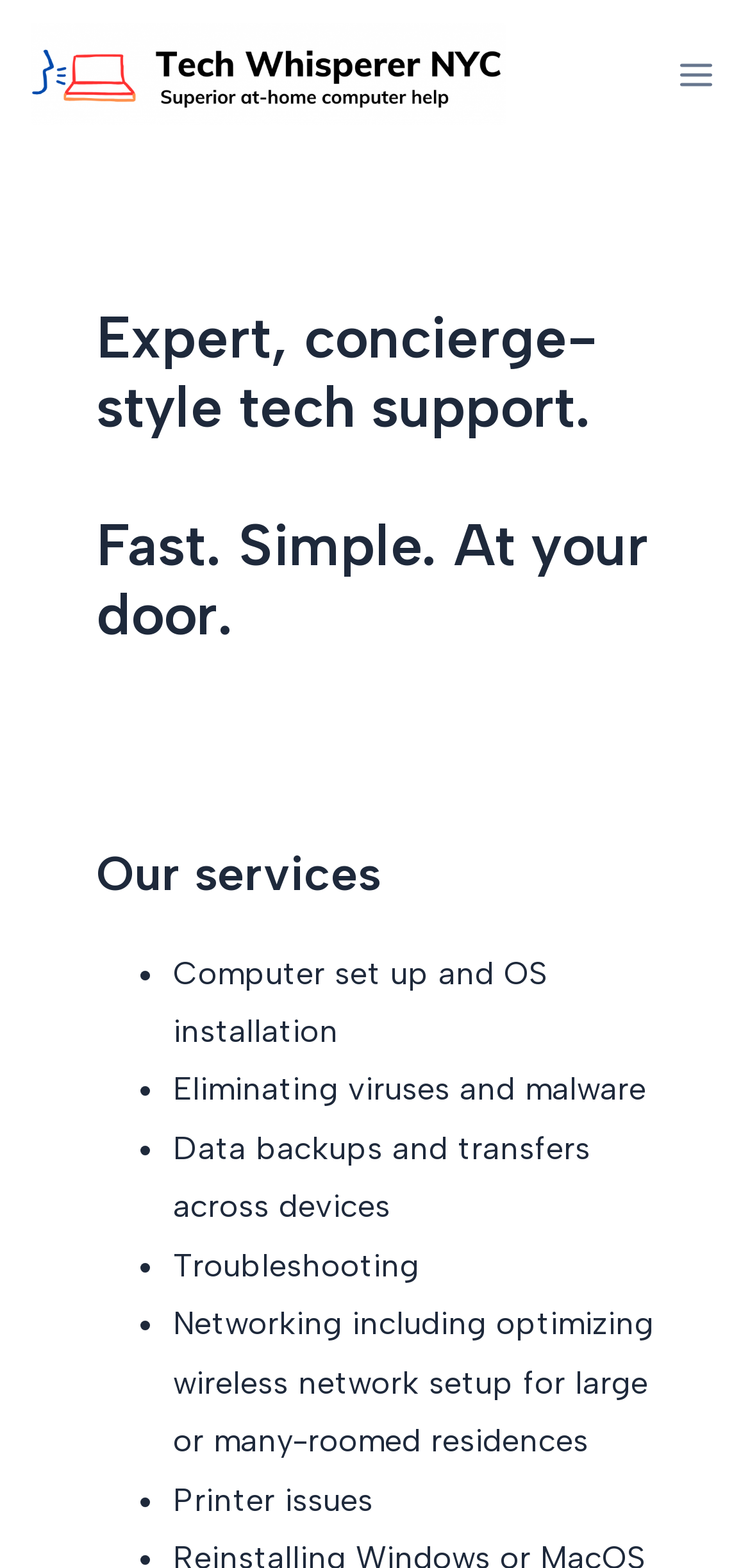Based on the description "Main Menu", find the bounding box of the specified UI element.

[0.87, 0.02, 0.985, 0.075]